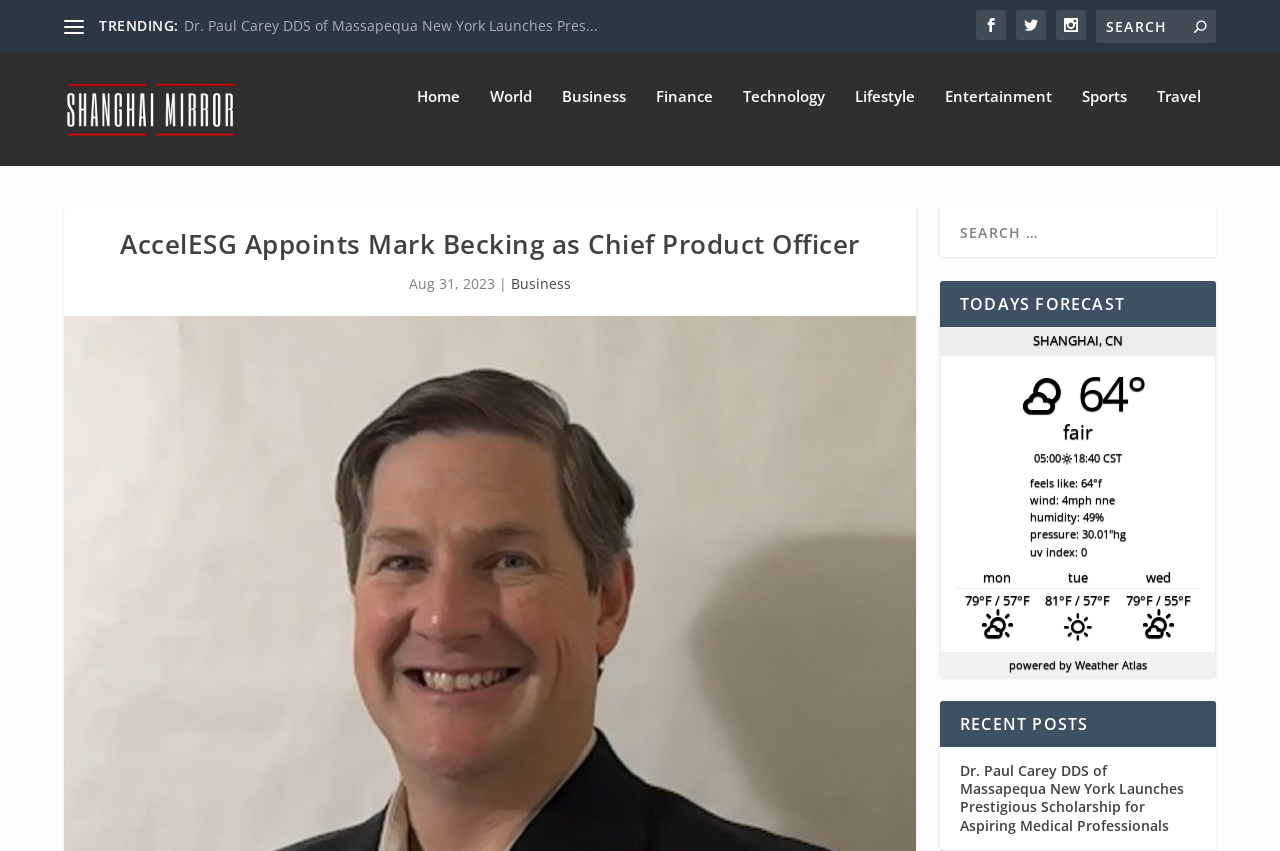Determine the bounding box of the UI component based on this description: "parent_node: Home". The bounding box coordinates should be four float values between 0 and 1, i.e., [left, top, right, bottom].

[0.05, 0.085, 0.298, 0.202]